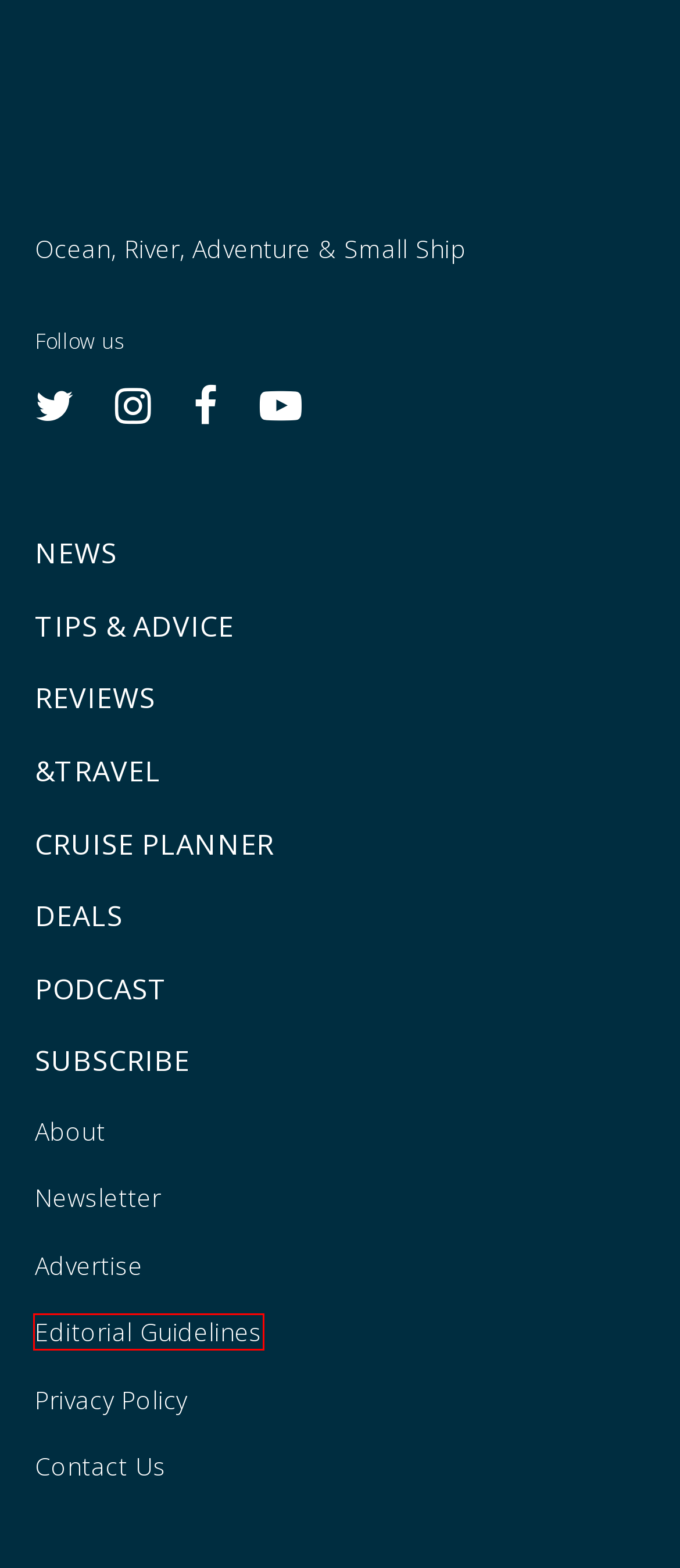Examine the screenshot of the webpage, which has a red bounding box around a UI element. Select the webpage description that best fits the new webpage after the element inside the red bounding box is clicked. Here are the choices:
A. Tips On How To Choose The Ideal Cruise For Your Dream Vacation
B. Contact Us - Cruise Passenger
C. Cruise Ships | Cruise Planner
D. Subscribe To The Cruise Passenger Newsletter - Cruise Passenger
E. Cruise Passenger's Editorial Policy - Cruise Passenger
F. About Cruise Passenger And Cruise&Travel Magazine - Cruise Passenger
G. The Ultimate Guide To Life Onboard Large Cruise Ships
H. How To Advertise With Us - Cruise Passenger

E